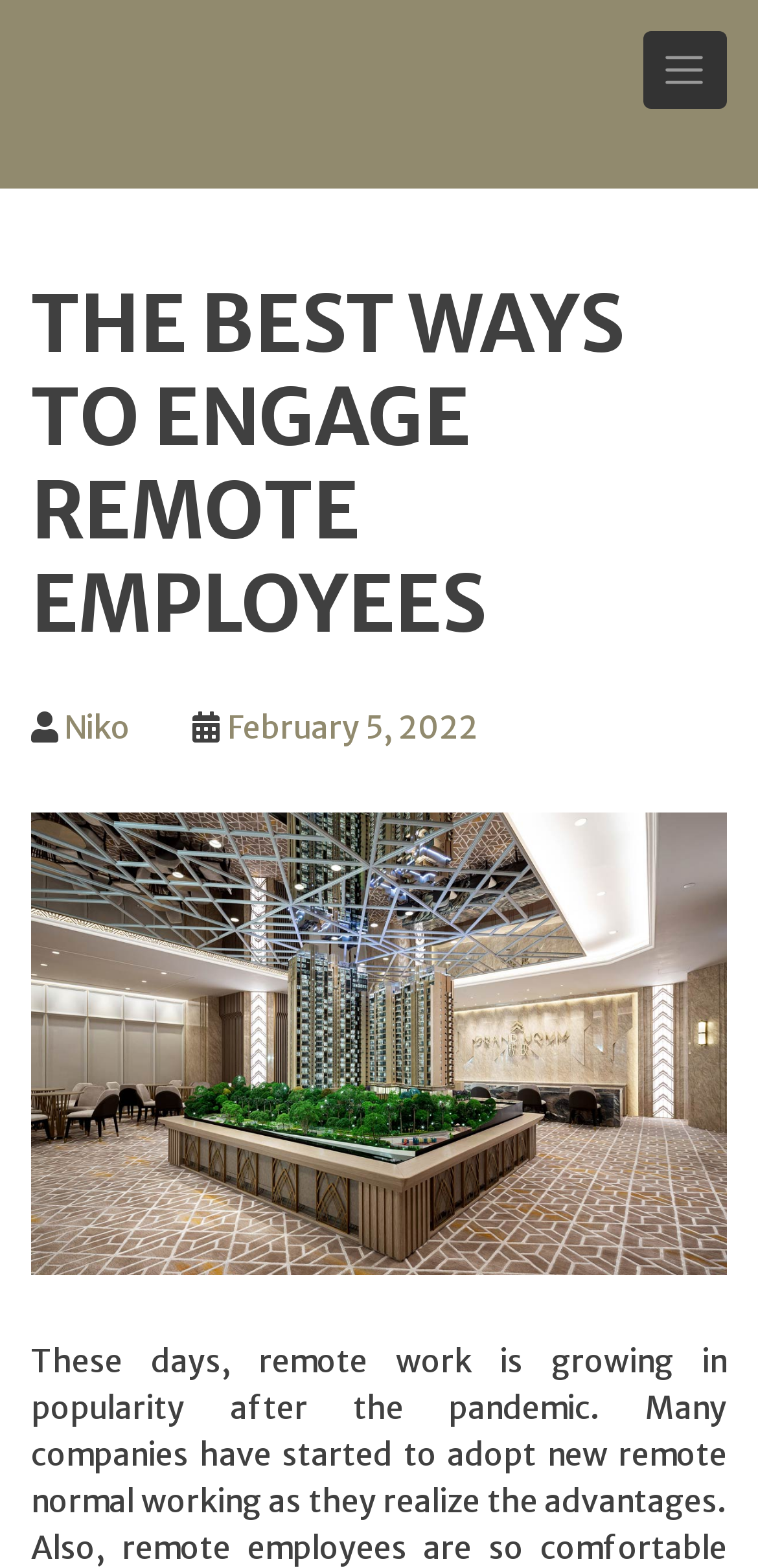What is the image description at the bottom of the header?
Utilize the information in the image to give a detailed answer to the question.

I found the image description by looking at the image element at the bottom of the header section, which has the description '오피가이드'.